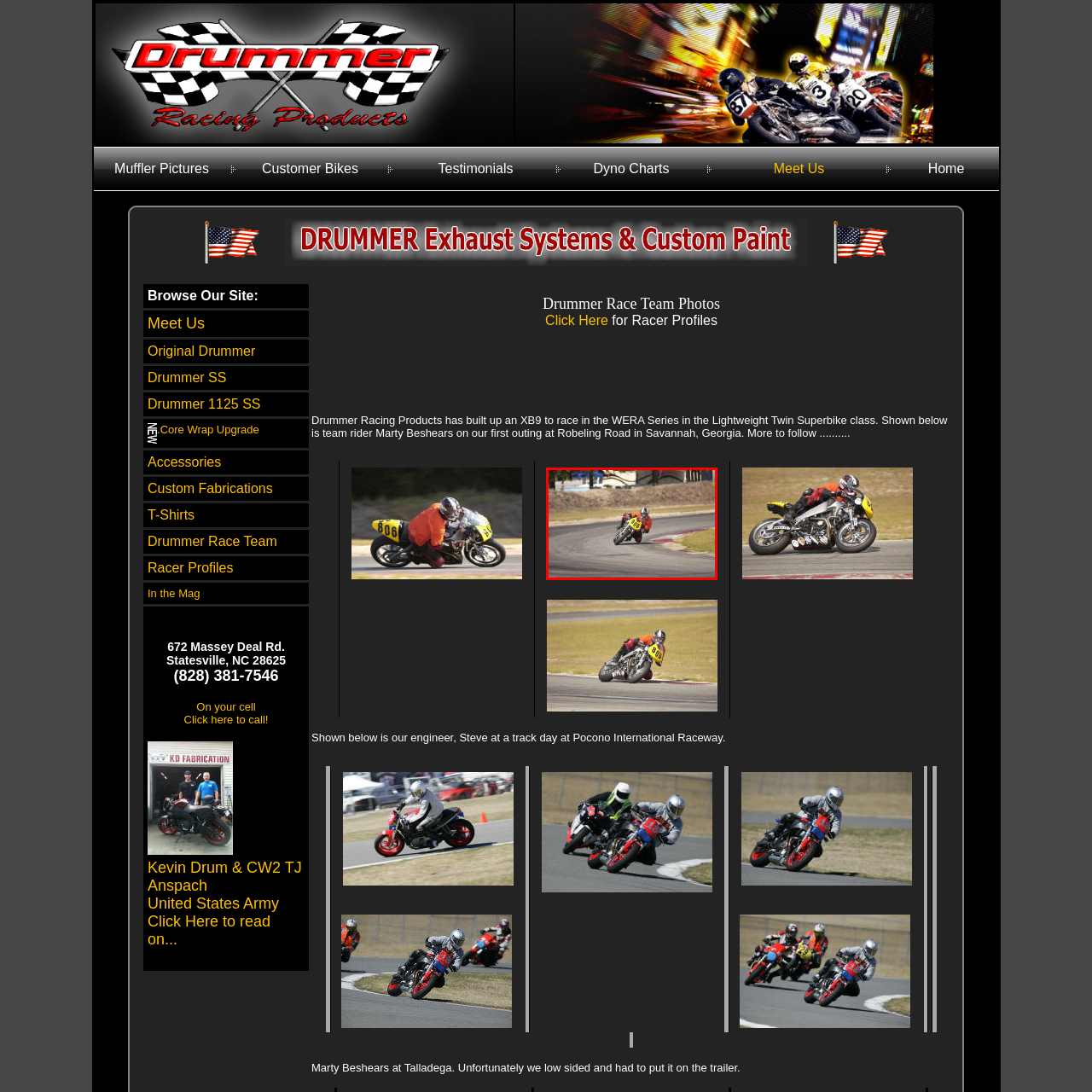Refer to the section enclosed in the red box, What surrounds the racetrack? Please answer briefly with a single word or phrase.

Grassy areas